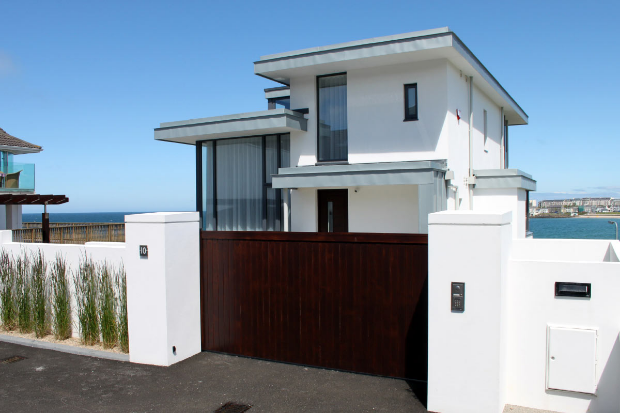Explain the image in a detailed way.

This image showcases a stunning modern property located on the picturesque coastline. The house features a clean, white facade complemented by sleek lines and expansive glass windows, allowing for ample natural light to flood the interior. A prominent dark wooden gate serves as an elegant entrance, enhancing the home's contemporary aesthetic while providing both privacy and security. Flanking the entrance are meticulously landscaped areas with lush greenery, contributing to the overall luxurious appearance. Visible in the background is a glimpse of the ocean, further emphasizing the property’s idyllic setting, making it a perfect representation of modern architectural design harmoniously blended with nature.